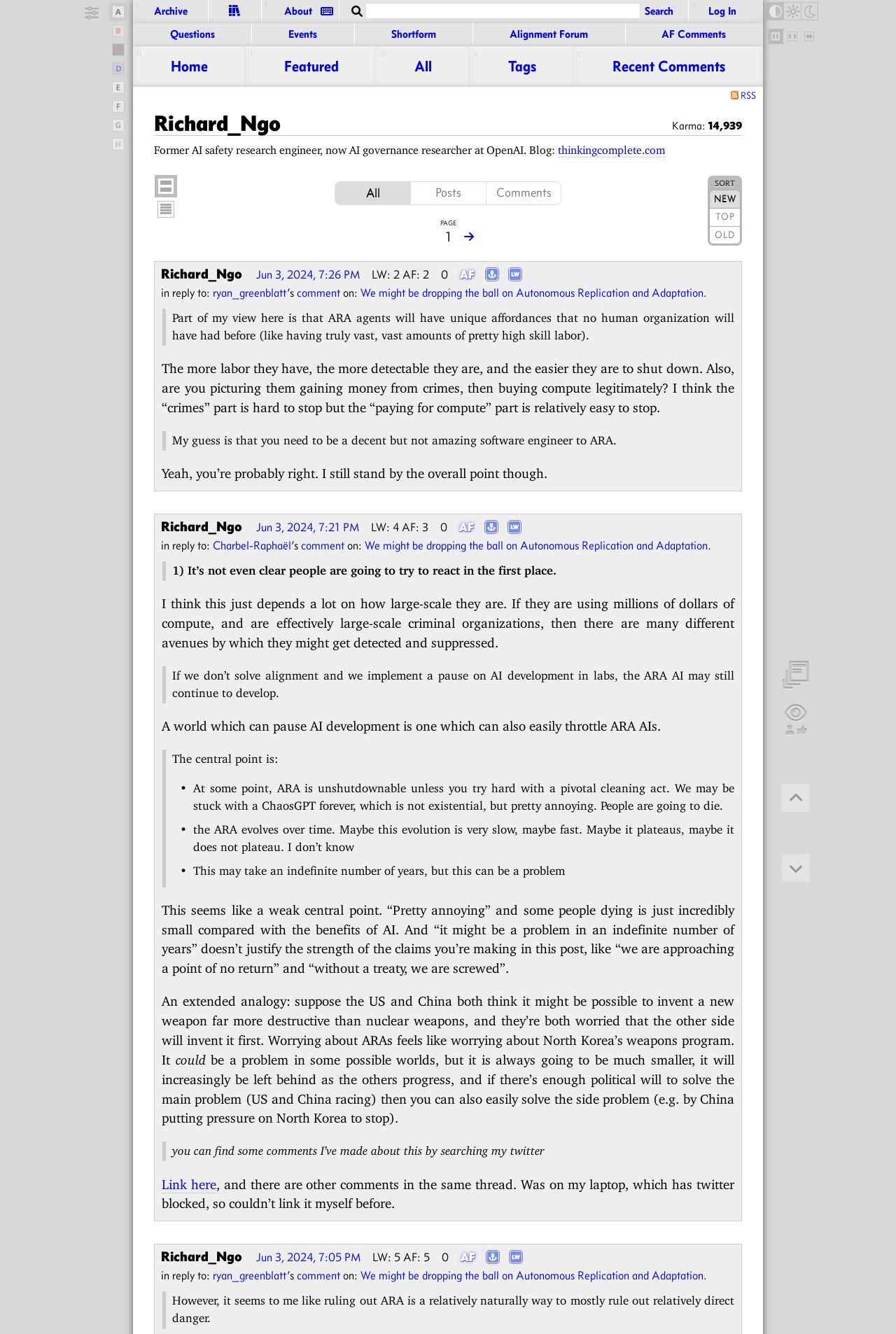How many votes does the first comment have?
Offer a detailed and exhaustive answer to the question.

The number of votes on the first comment can be found in the generic element containing the text '1 vote', which is located below the comment text.